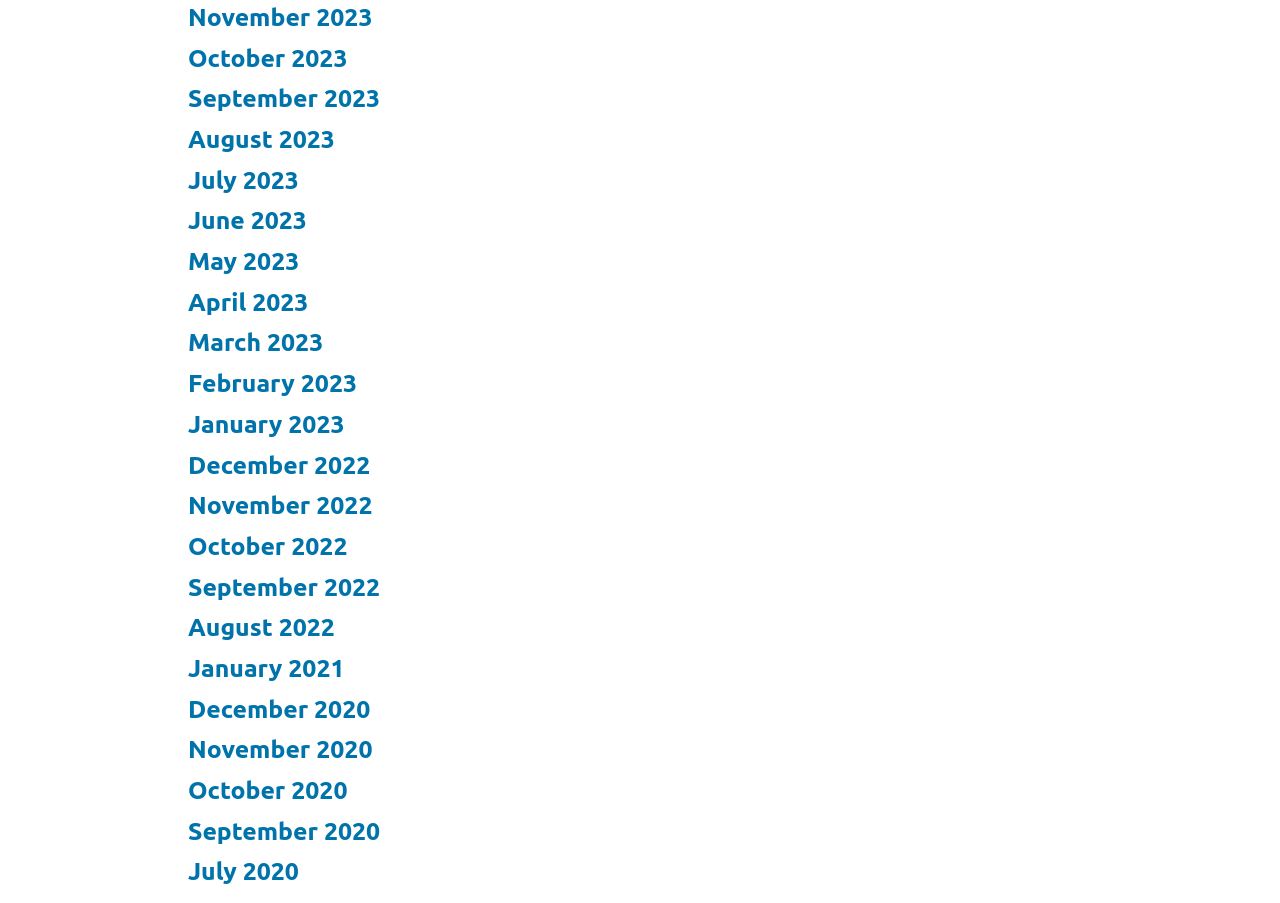Please indicate the bounding box coordinates of the element's region to be clicked to achieve the instruction: "View January 2021". Provide the coordinates as four float numbers between 0 and 1, i.e., [left, top, right, bottom].

[0.147, 0.724, 0.269, 0.755]